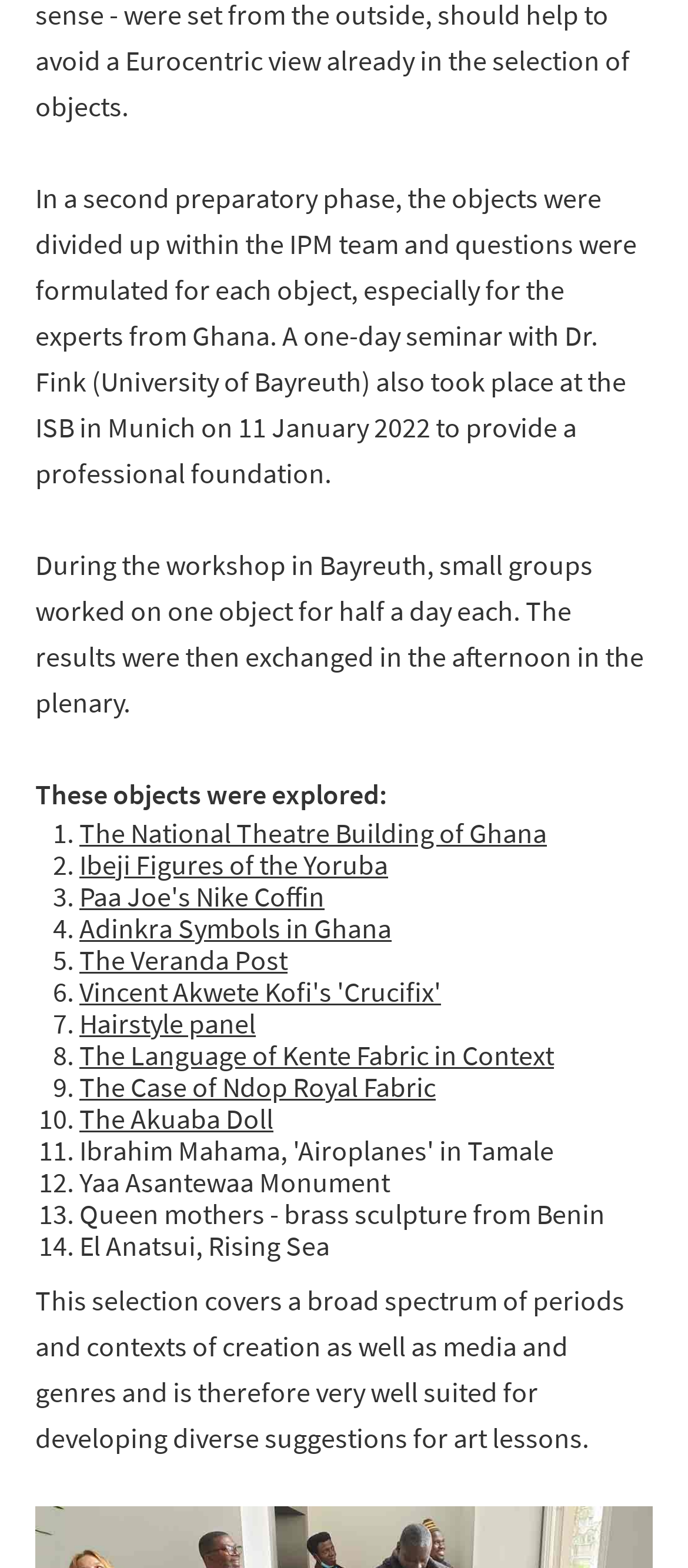Determine the bounding box coordinates of the clickable element to achieve the following action: 'Click on 'Paa Joe's Nike Coffin''. Provide the coordinates as four float values between 0 and 1, formatted as [left, top, right, bottom].

[0.115, 0.56, 0.472, 0.583]